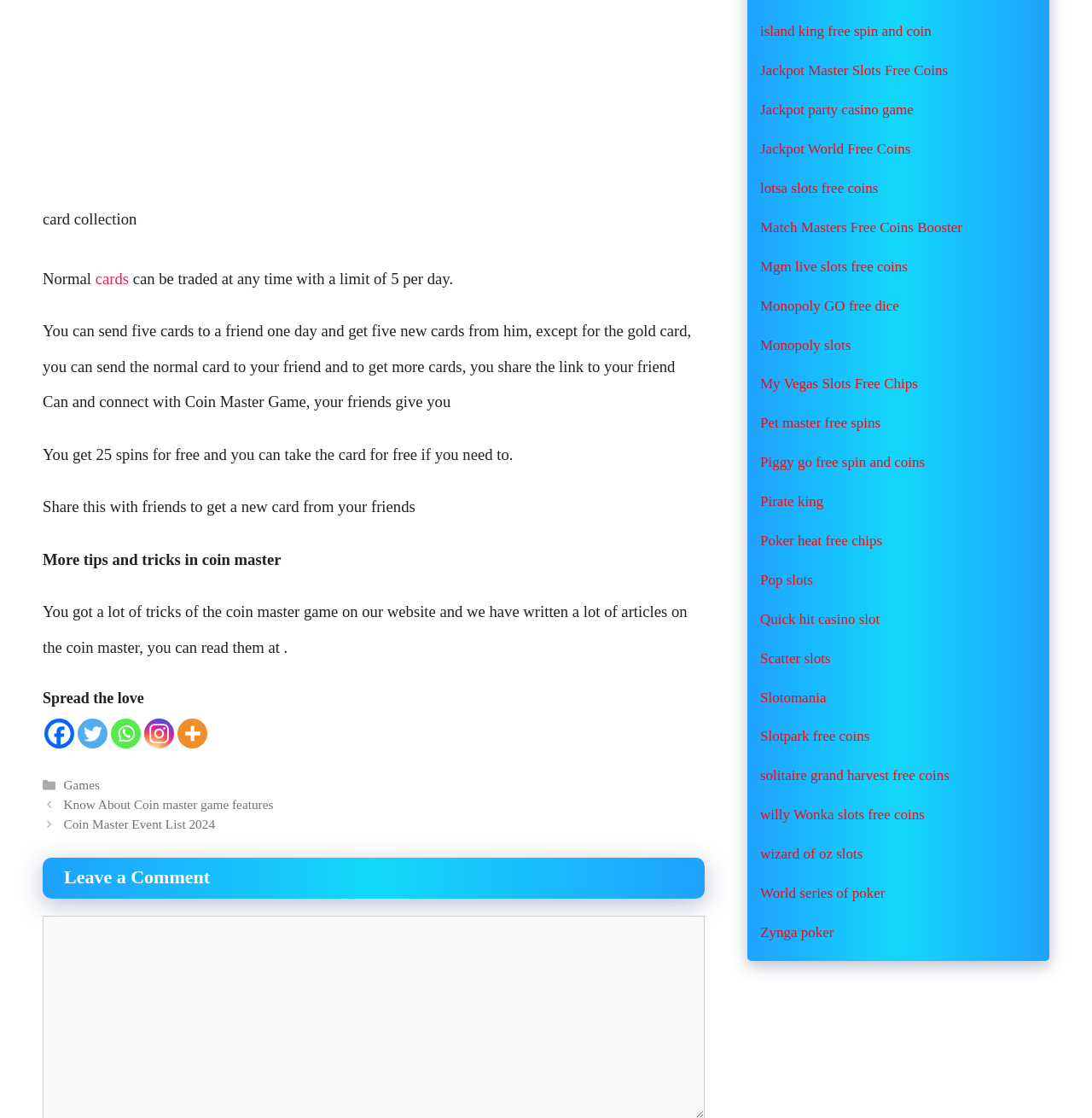Could you provide the bounding box coordinates for the portion of the screen to click to complete this instruction: "Get free spins and coins for Island King"?

[0.696, 0.021, 0.853, 0.035]